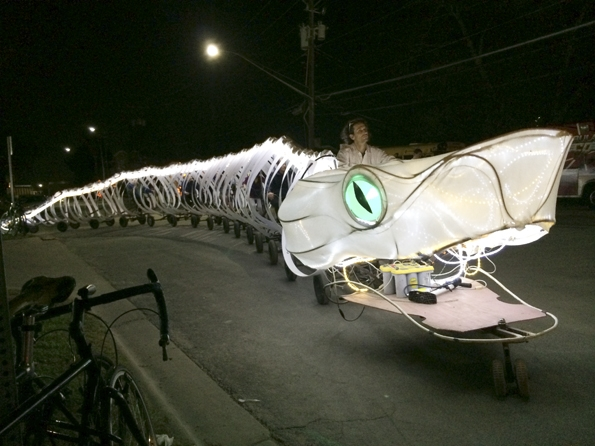Generate an elaborate caption for the given image.

The image depicts a striking illuminated installation resembling a fantastical serpent, gliding through a nighttime setting. The serpentine structure is adorned with glowing lights, highlighting its elongated body and emphasizing the intricate design of its head, which features a prominent green eye. A person can be seen operating the creation, suggesting an interactive element to this artistic display. In the backdrop, streetlights illuminate the scene, adding to the magical atmosphere of the event. This installation is part of the vibrant cultural scene featured in the context of the article, celebrating creativity and community spirit. It's a magnificent representation of artistic expression at night, capturing the attention of passersby.